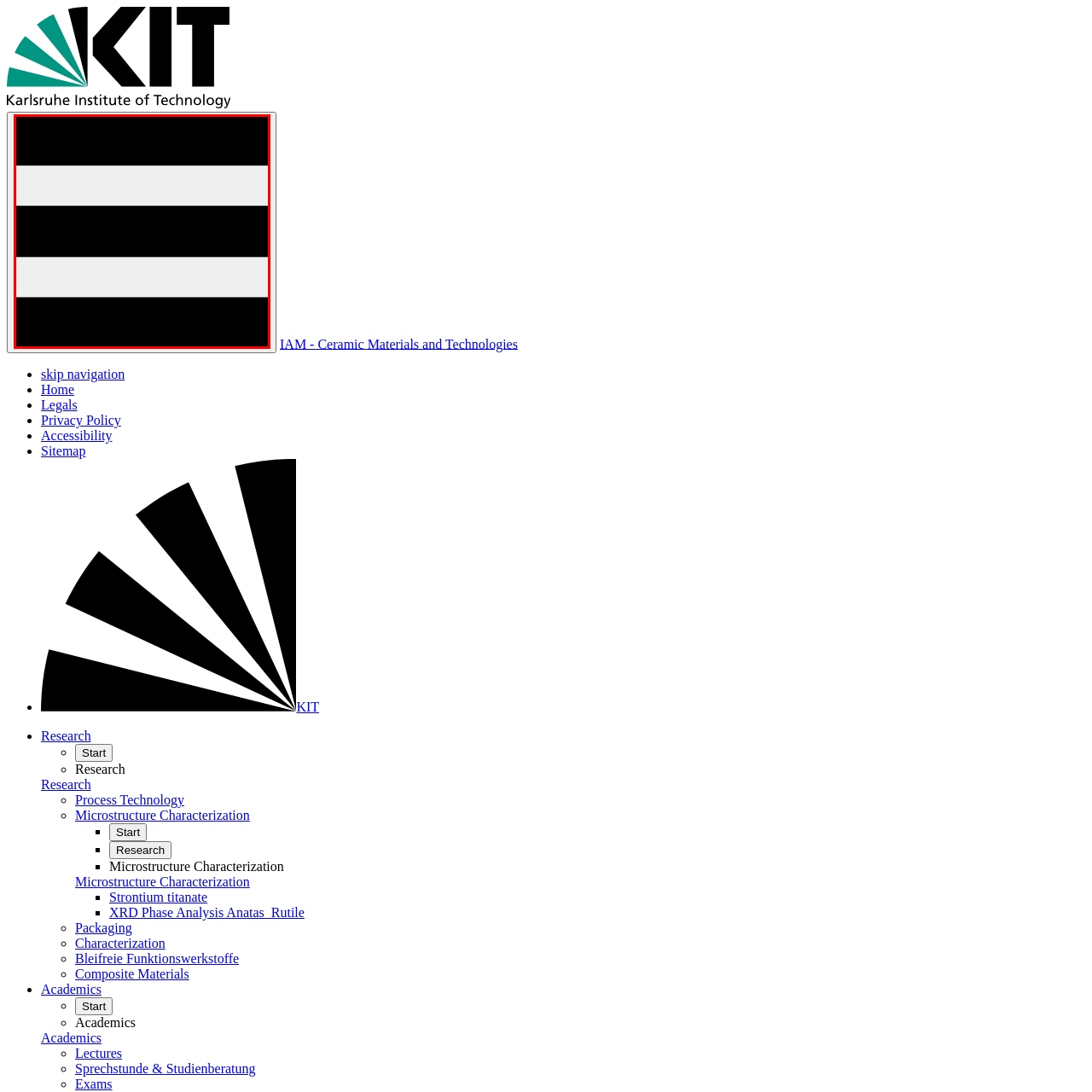Examine the image within the red box and give a concise answer to this question using a single word or short phrase: 
What institution is associated with the webpage?

Karlsruhe Institute of Technology (KIT)